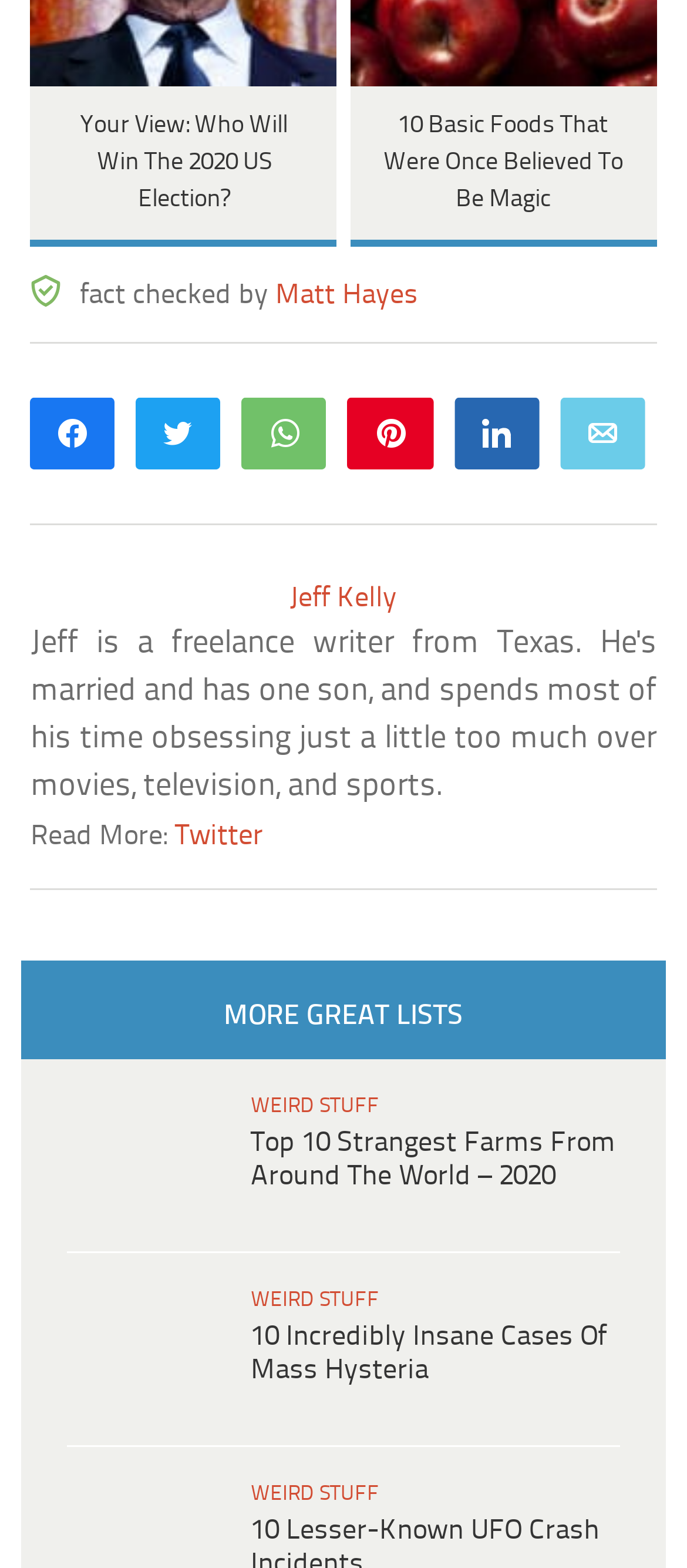Find the bounding box coordinates of the element's region that should be clicked in order to follow the given instruction: "Read more about Top 10 Strangest Farms". The coordinates should consist of four float numbers between 0 and 1, i.e., [left, top, right, bottom].

[0.365, 0.719, 0.896, 0.76]